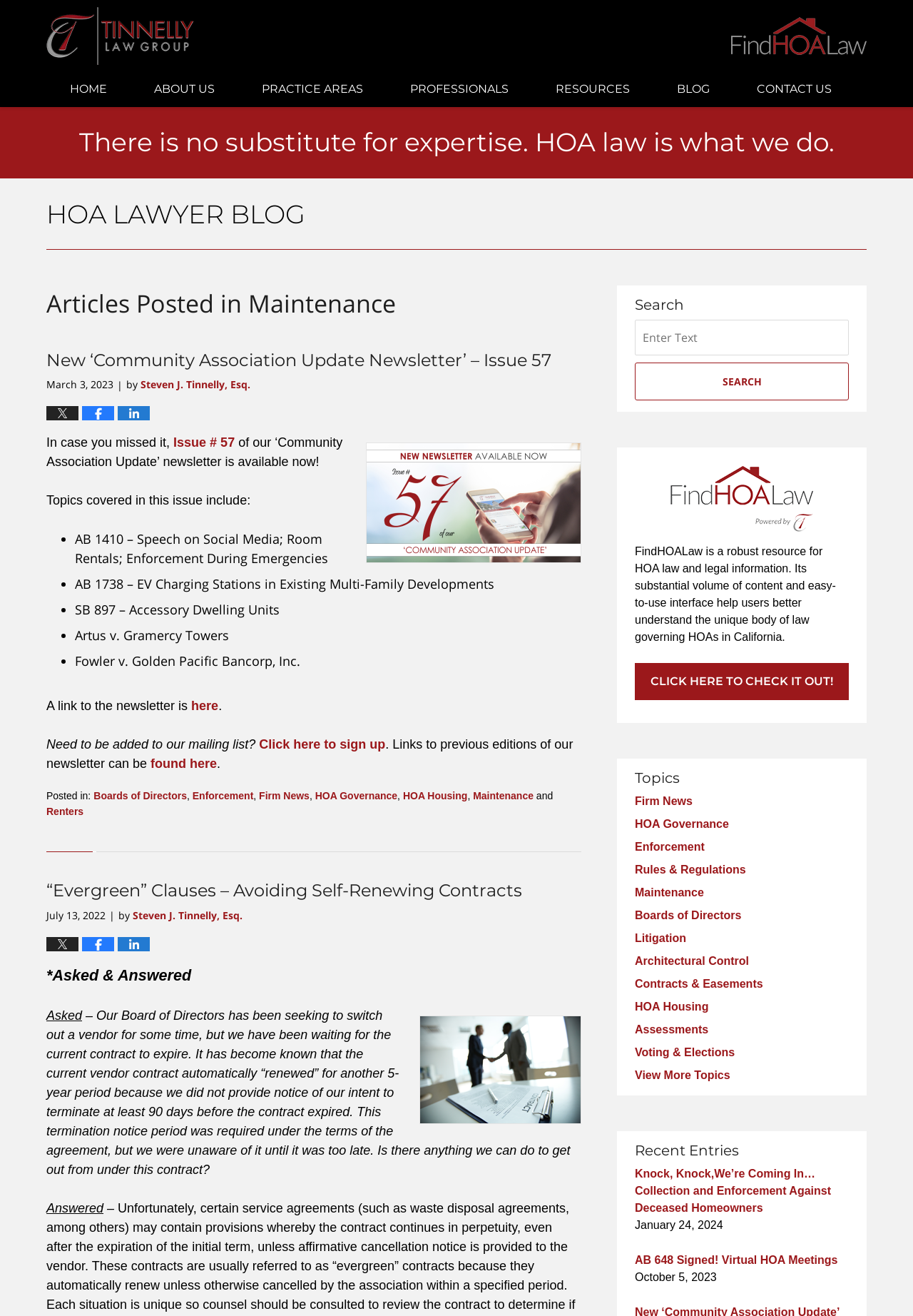What is the title of the first article?
Please give a detailed and elaborate answer to the question.

The title of the first article can be found in the heading of the first article section, which says 'New ‘Community Association Update Newsletter’ – Issue 57'.